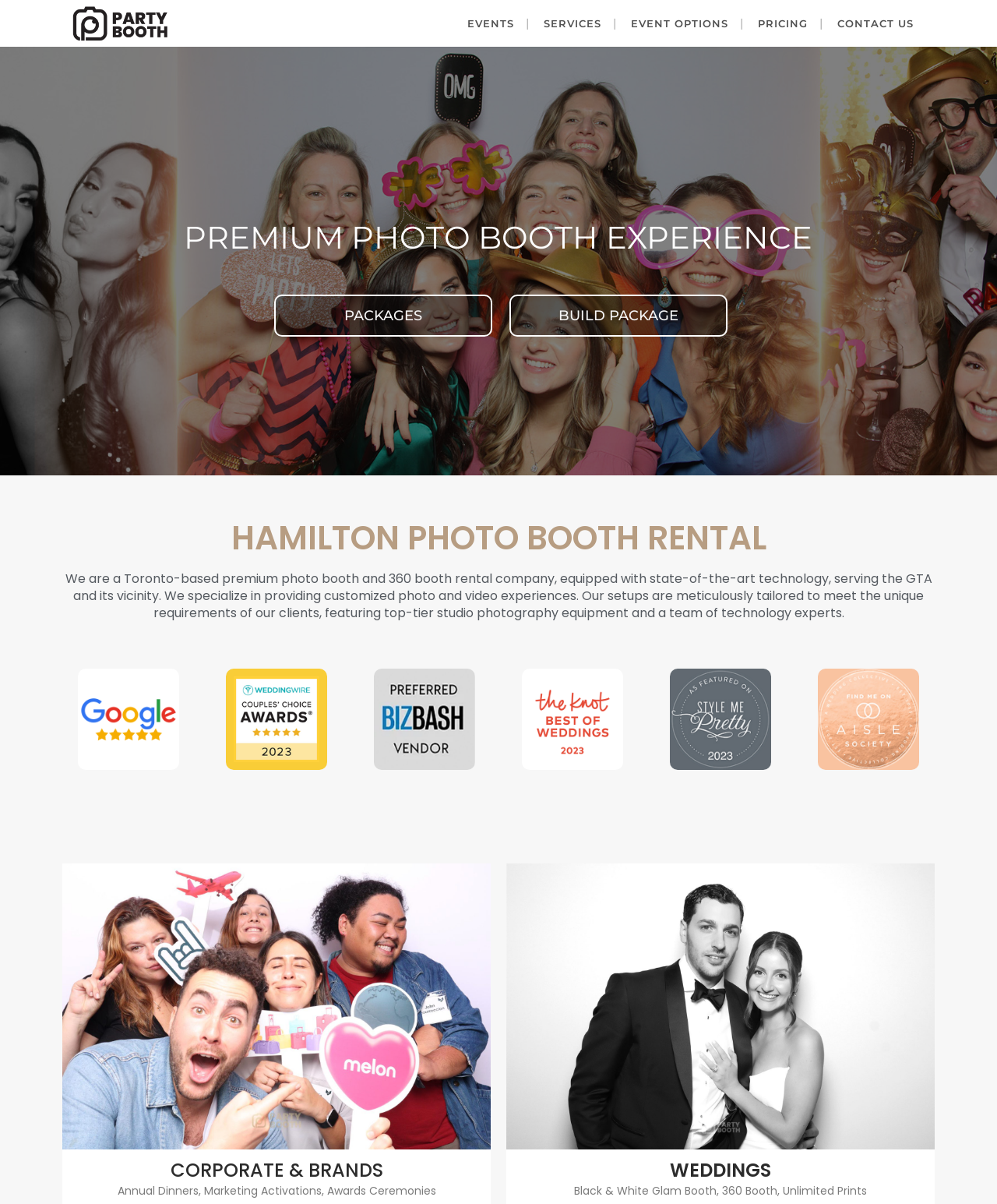What is the likely location of the company?
Give a detailed explanation using the information visible in the image.

The webpage mentions that the company is 'Toronto-based', indicating that the company is likely located in or around Toronto.